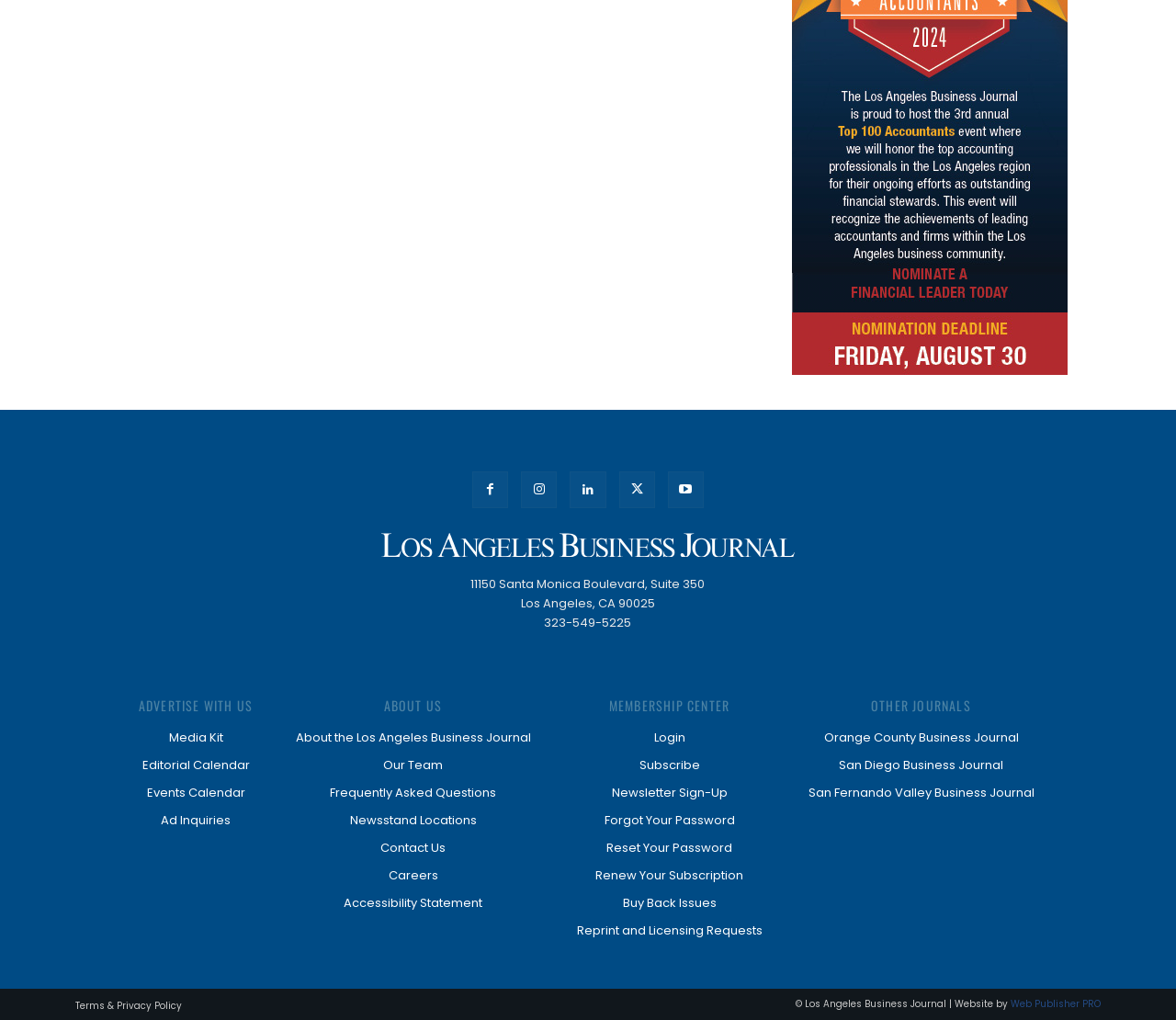Use one word or a short phrase to answer the question provided: 
How many journals are listed under 'OTHER JOURNALS'?

3